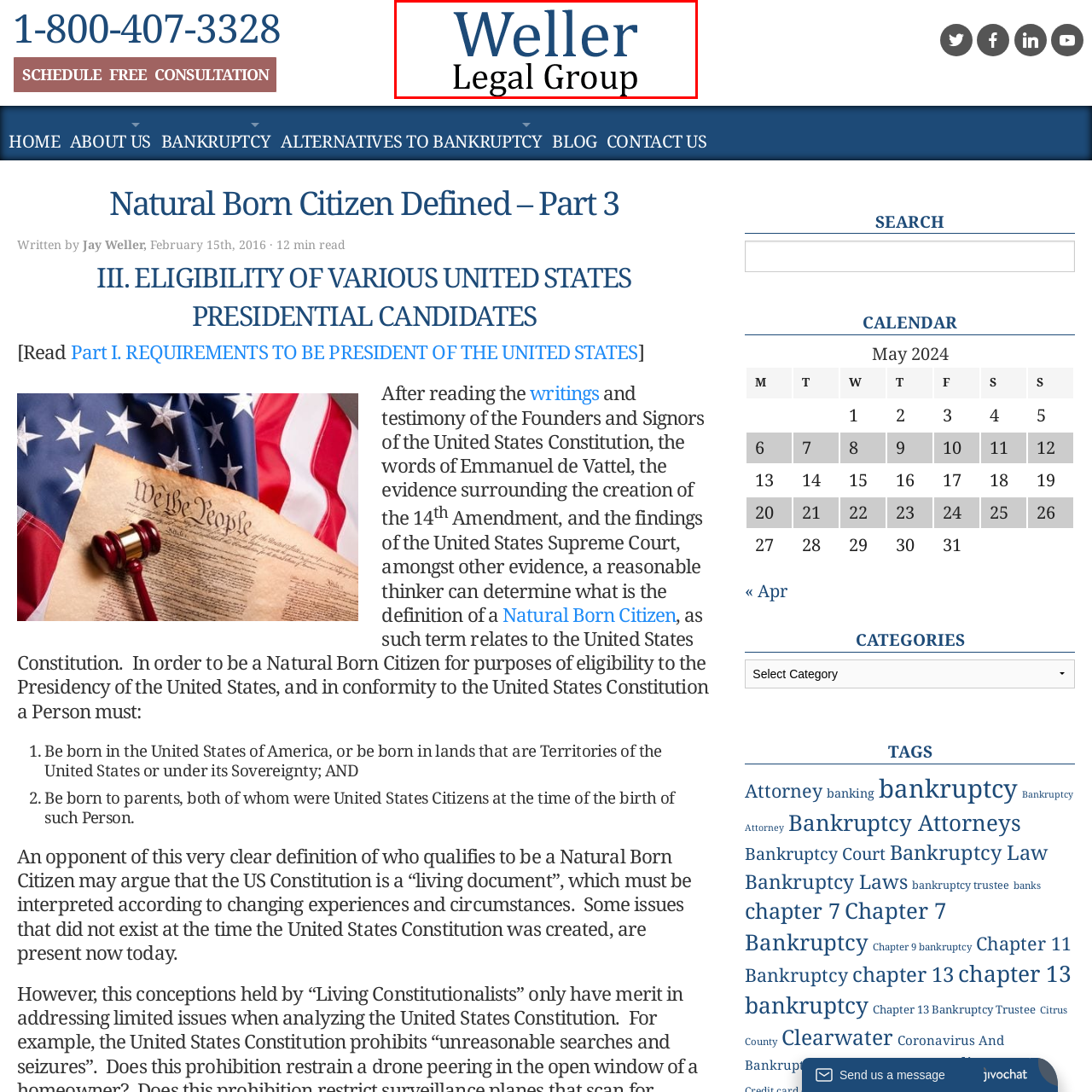What typeface is 'Legal Group' rendered in?
Please closely examine the image within the red bounding box and provide a detailed answer based on the visual information.

The caption states that 'Legal Group' is rendered in a more elegant black typeface, which implies that the typeface of 'Legal Group' is elegant and black in color.